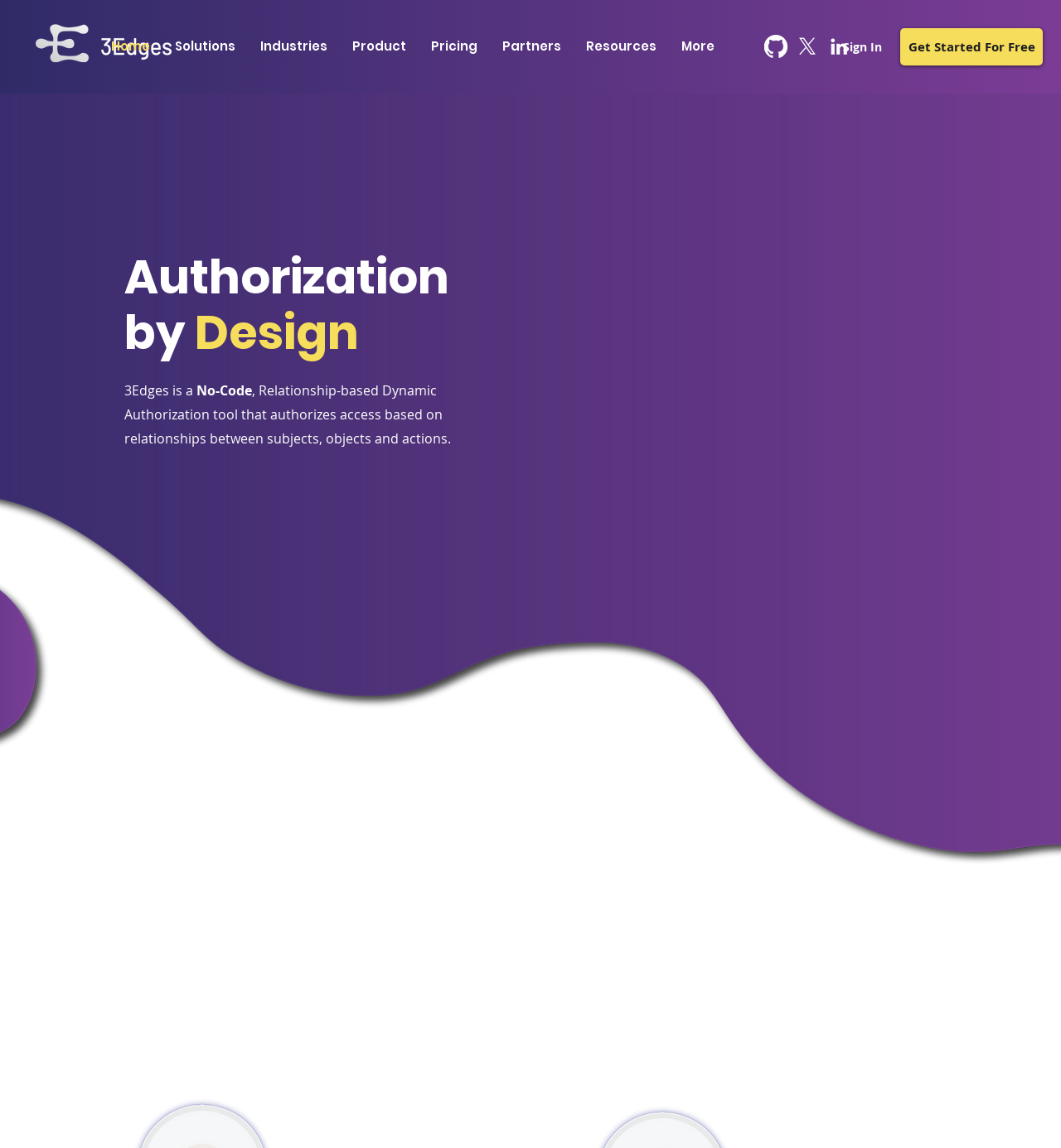What is the name of the tool described on this webpage?
Give a thorough and detailed response to the question.

The webpage has a logo with the text '3Edges' and a navigation menu with links to different sections of the website, indicating that 3Edges is the name of the tool or platform being described.